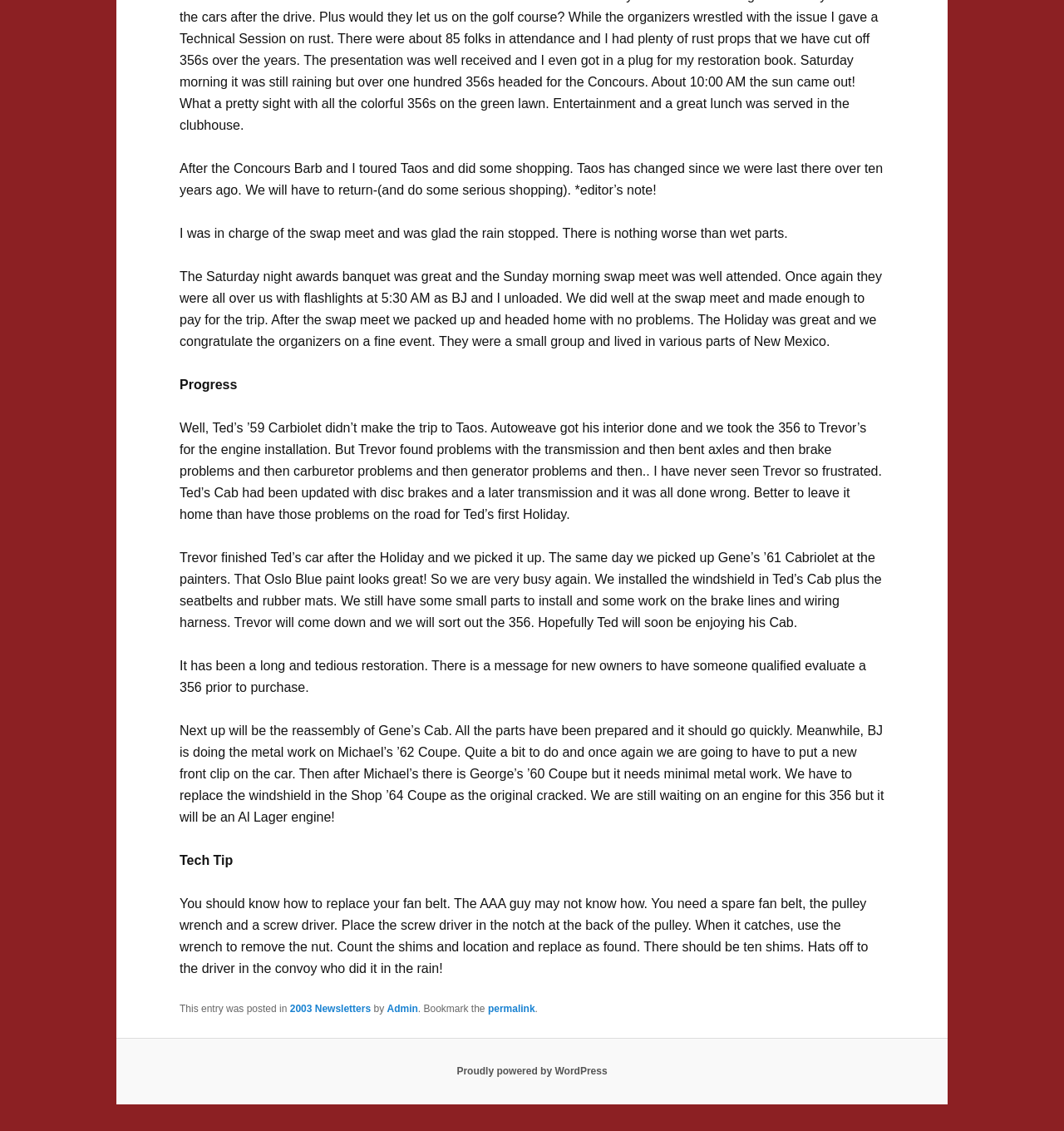Please predict the bounding box coordinates (top-left x, top-left y, bottom-right x, bottom-right y) for the UI element in the screenshot that fits the description: Proudly powered by WordPress

[0.429, 0.942, 0.571, 0.952]